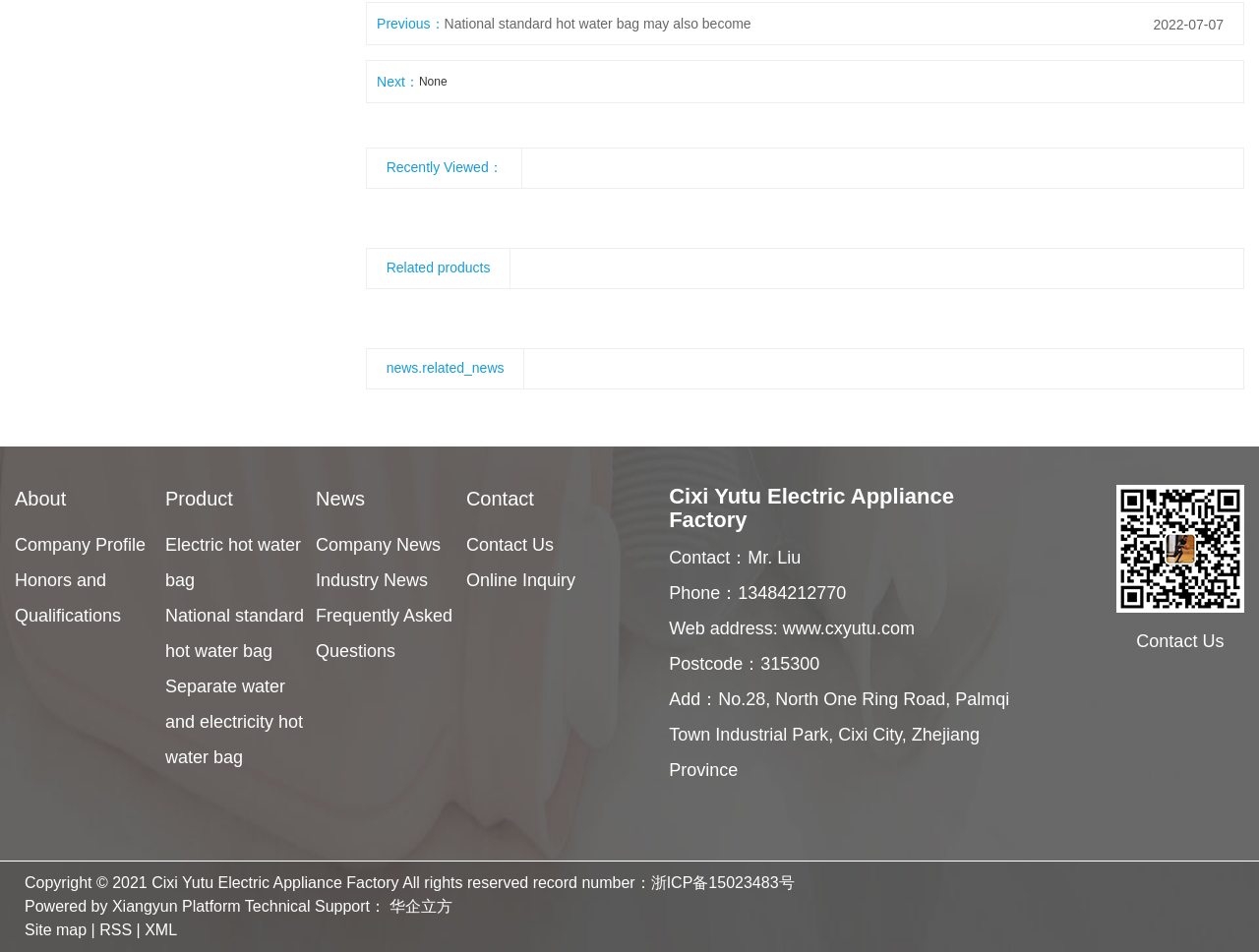Locate the bounding box coordinates of the region to be clicked to comply with the following instruction: "View company profile". The coordinates must be four float numbers between 0 and 1, in the form [left, top, right, bottom].

[0.012, 0.562, 0.116, 0.583]